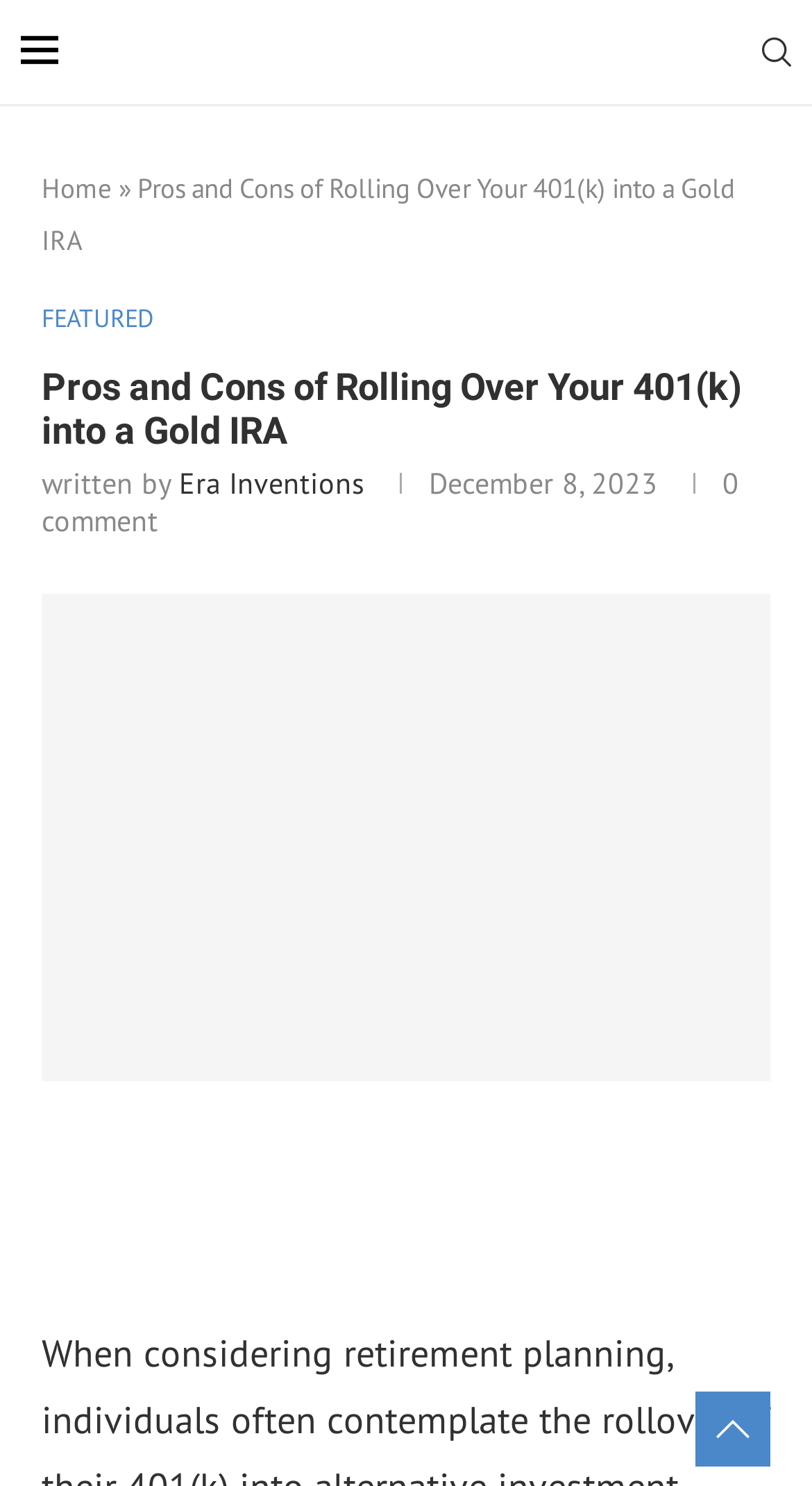Using the information in the image, could you please answer the following question in detail:
What is the date the article was written?

I found the date by looking at the time element which contains the text 'December 8, 2023', indicating that the article was written on this date.